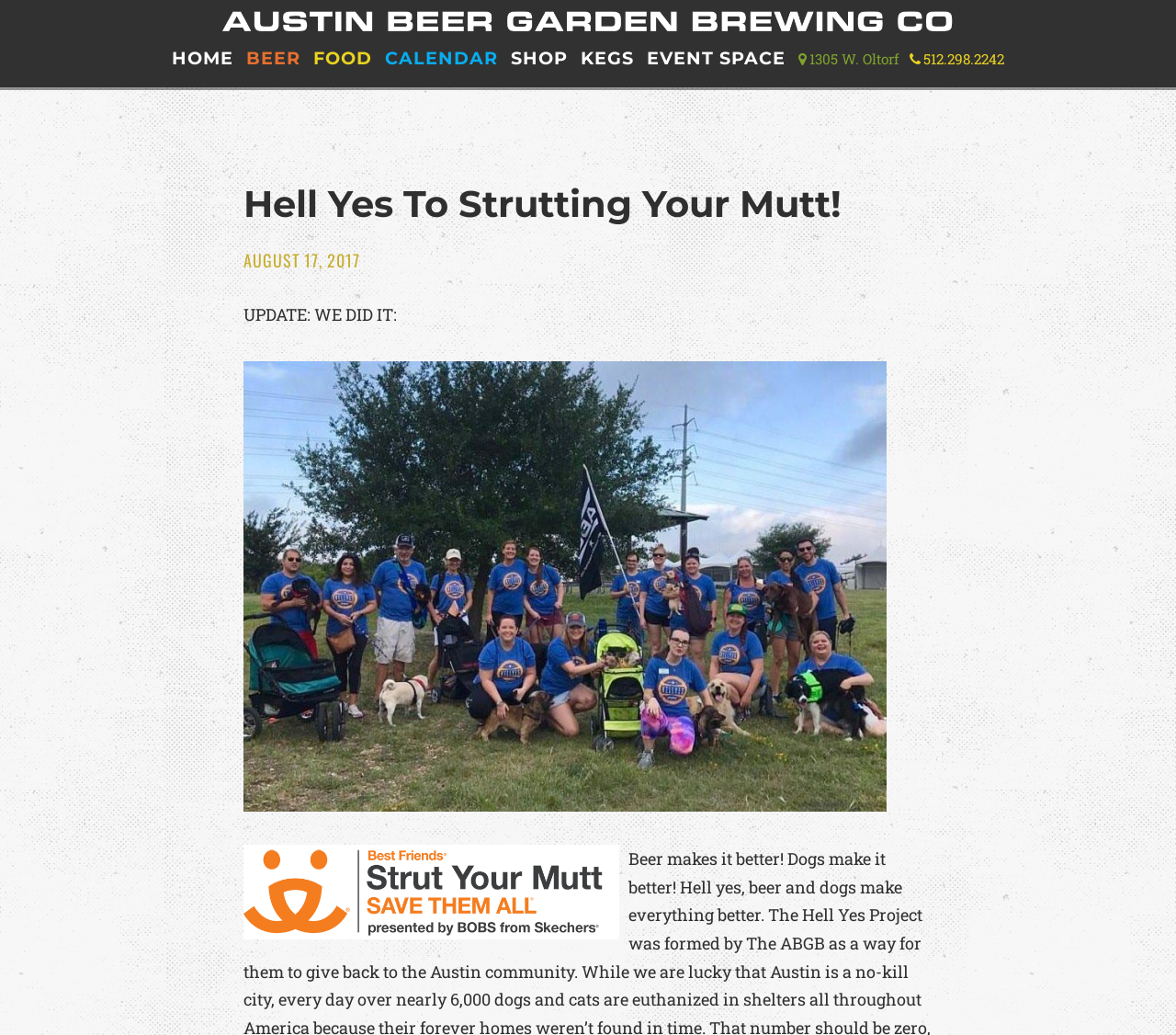Please identify the bounding box coordinates of the area that needs to be clicked to fulfill the following instruction: "check calendar."

[0.327, 0.03, 0.423, 0.084]